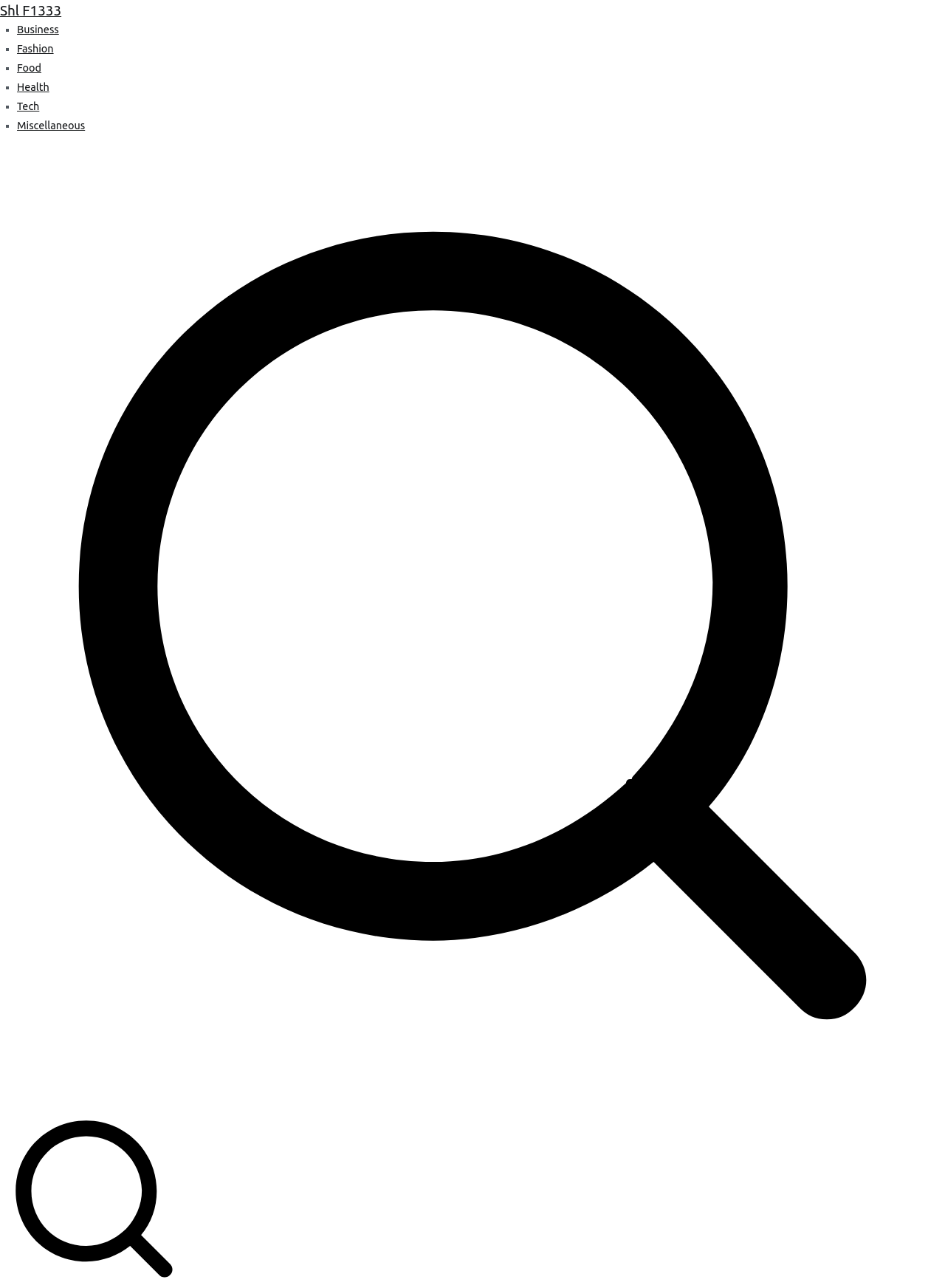Please reply to the following question with a single word or a short phrase:
What is the position of the 'Health' link?

Below 'Food' link